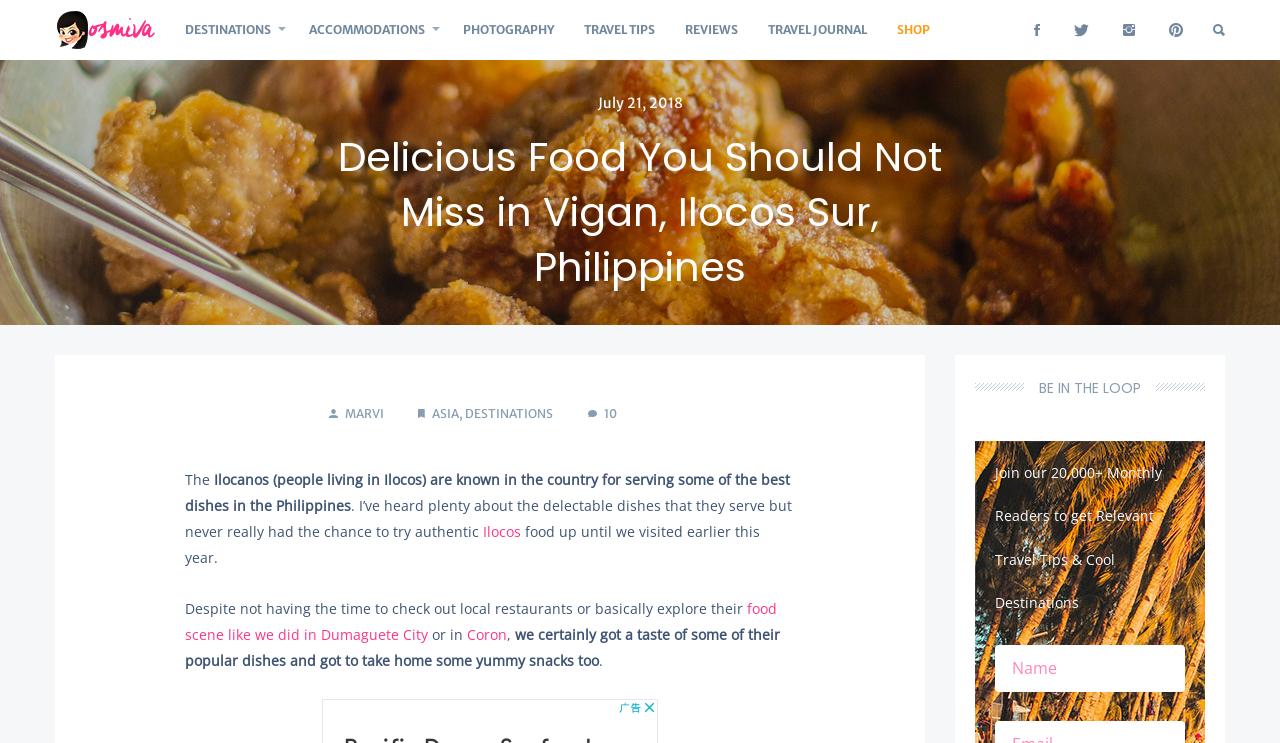Please determine the bounding box coordinates of the area that needs to be clicked to complete this task: 'Enter your name in the input field'. The coordinates must be four float numbers between 0 and 1, formatted as [left, top, right, bottom].

[0.777, 0.868, 0.926, 0.931]